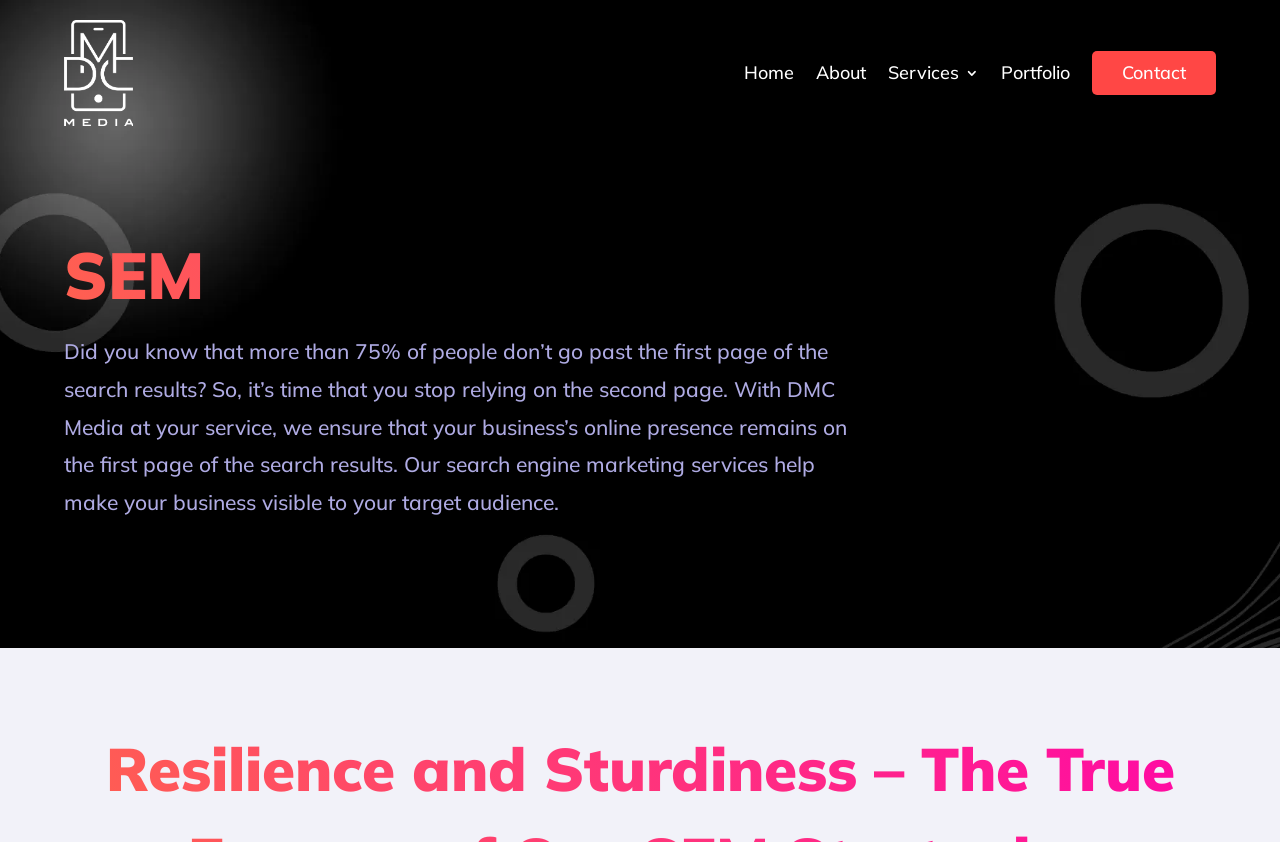Generate a comprehensive description of the webpage content.

The webpage is titled "SEM - DMC Media" and features a logo of DMC Media at the top left corner. To the right of the logo, there is a navigation menu with five links: "Home", "About", "Services 3", "Portfolio", and "Contact". The "Contact" link is slightly lower than the other links.

Below the navigation menu, there is a heading "SEM" that spans across the top of the page. Underneath the heading, there is a paragraph of text that explains the importance of search engine marketing, stating that most people don't go past the first page of search results and how DMC Media's services can help businesses remain visible to their target audience.